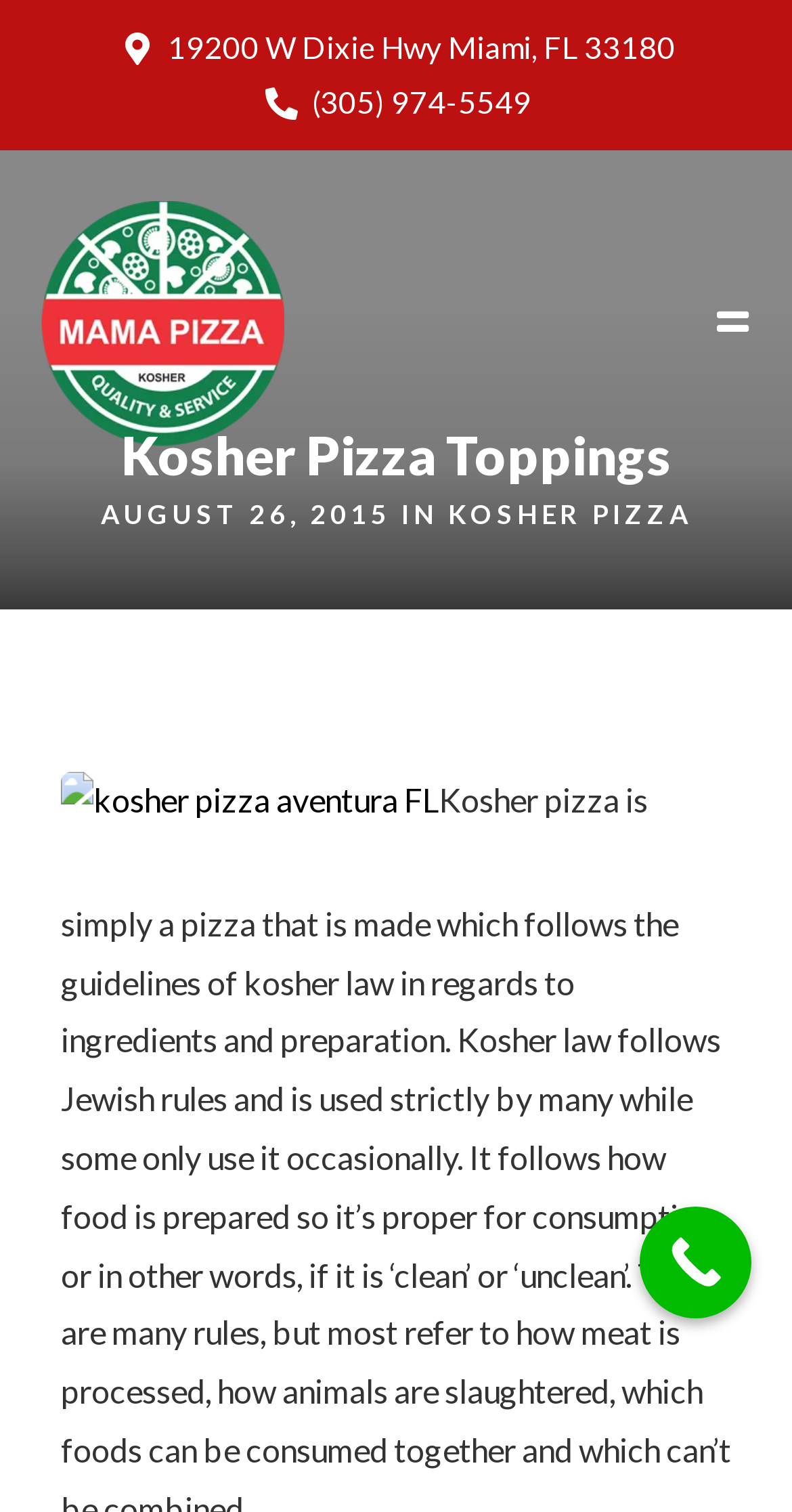Identify the bounding box coordinates of the region that needs to be clicked to carry out this instruction: "call the restaurant". Provide these coordinates as four float numbers ranging from 0 to 1, i.e., [left, top, right, bottom].

[0.329, 0.05, 0.671, 0.086]